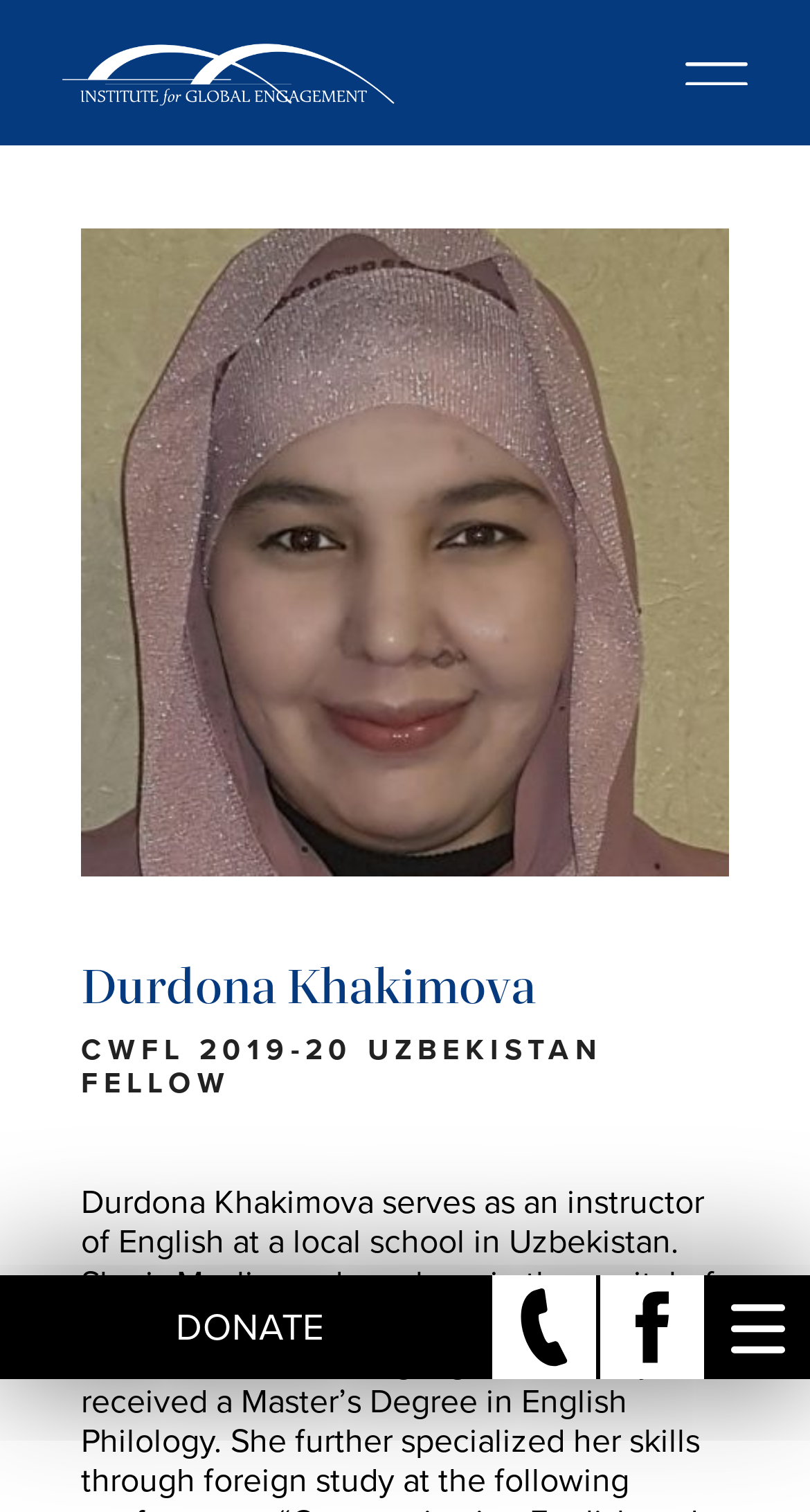Provide a one-word or short-phrase answer to the question:
What is the name of the person featured on this page?

Durdona Khakimova